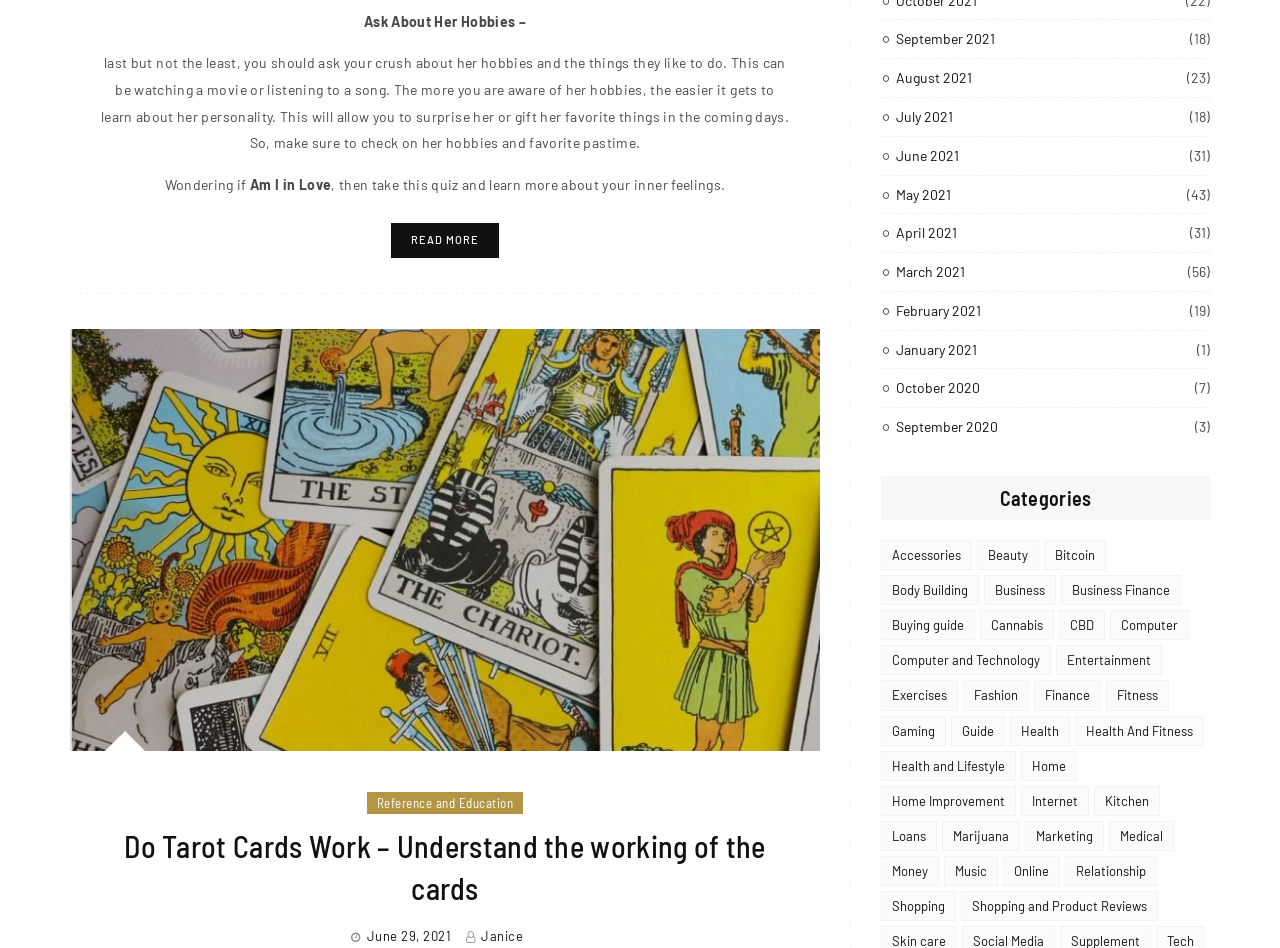What is the author of the article?
Craft a detailed and extensive response to the question.

I found the name 'Janice' mentioned on the webpage, which is likely the author of the article.